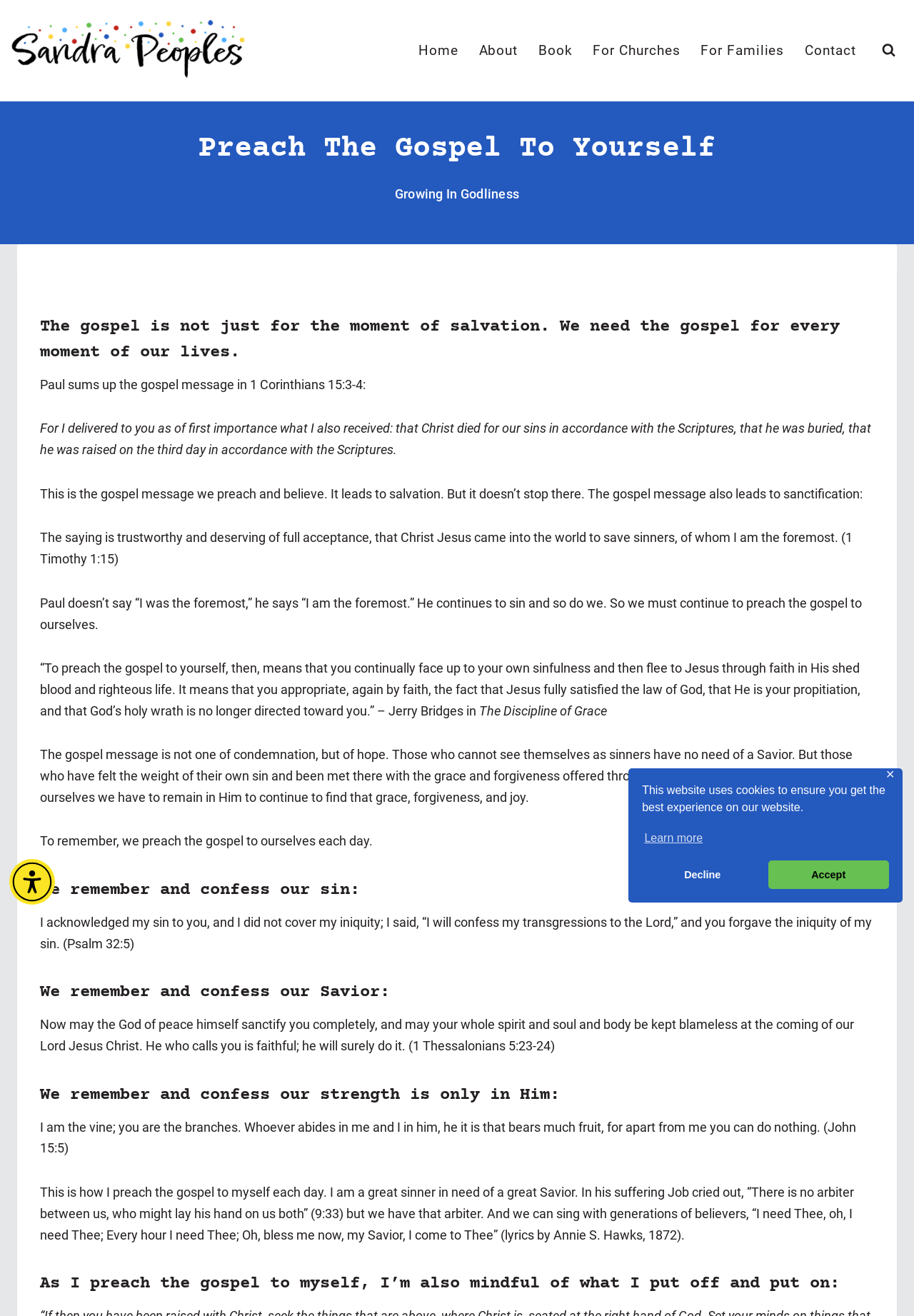Find and indicate the bounding box coordinates of the region you should select to follow the given instruction: "Click the 'Home' link".

[0.447, 0.026, 0.513, 0.051]